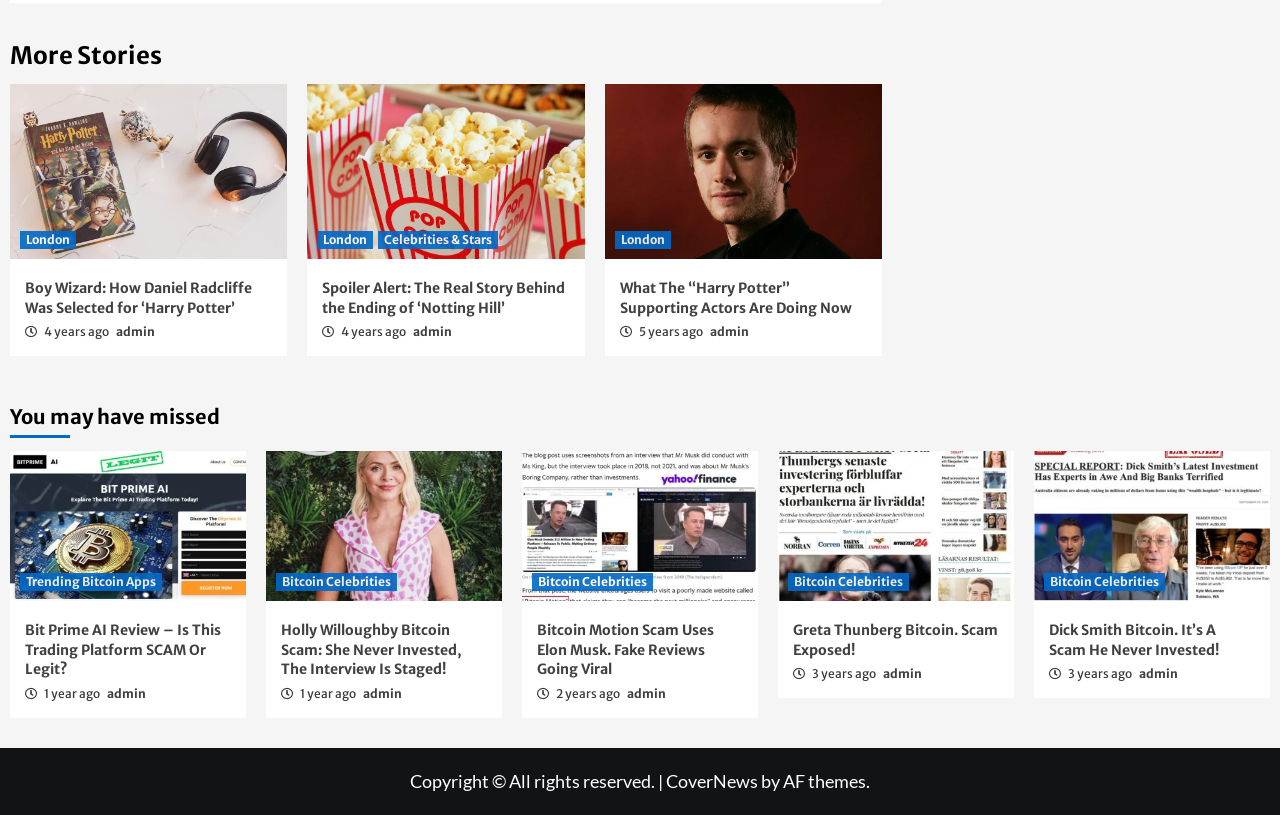Indicate the bounding box coordinates of the element that must be clicked to execute the instruction: "Visit the 'CoverNews' website". The coordinates should be given as four float numbers between 0 and 1, i.e., [left, top, right, bottom].

[0.52, 0.945, 0.592, 0.972]